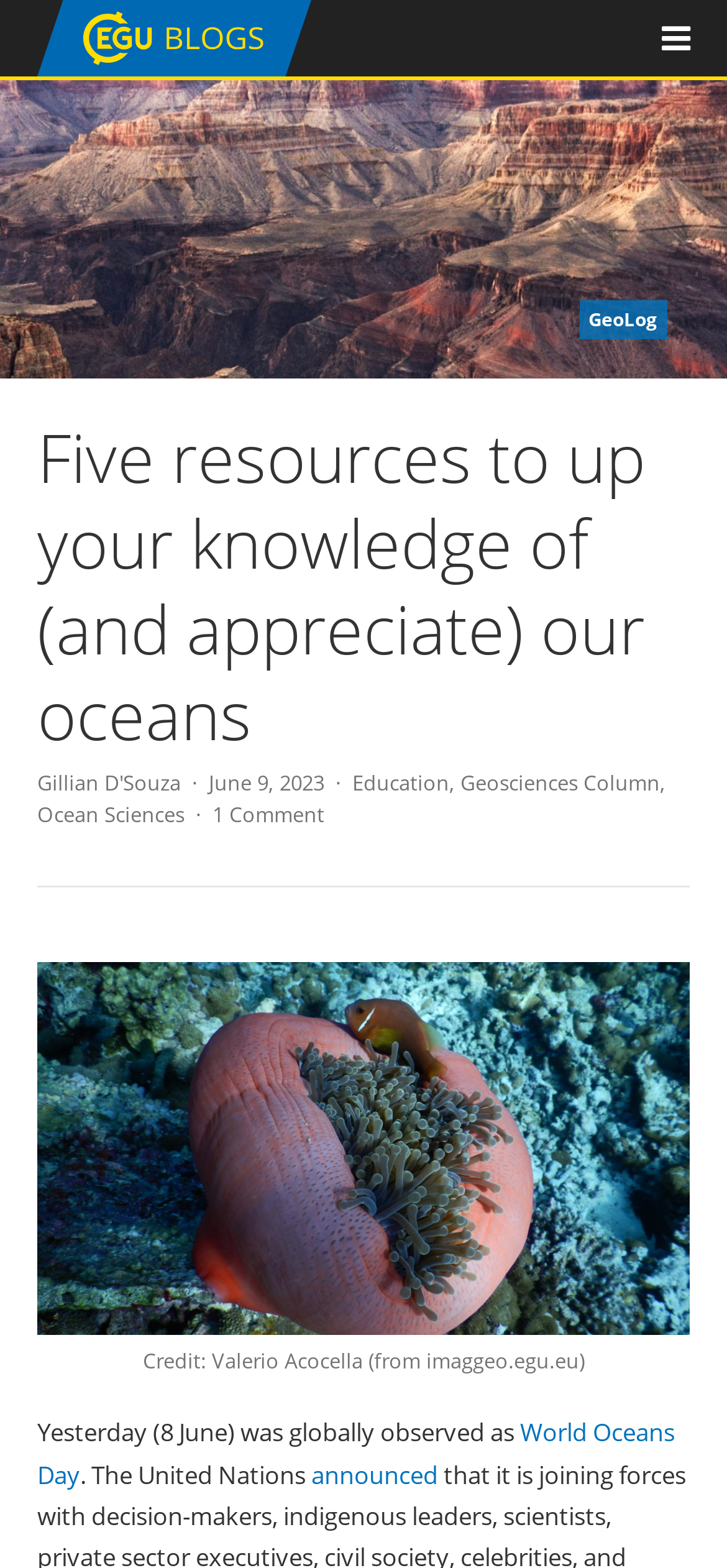Please identify the bounding box coordinates of the area that needs to be clicked to fulfill the following instruction: "Explore the Geosciences Column."

[0.633, 0.49, 0.908, 0.508]